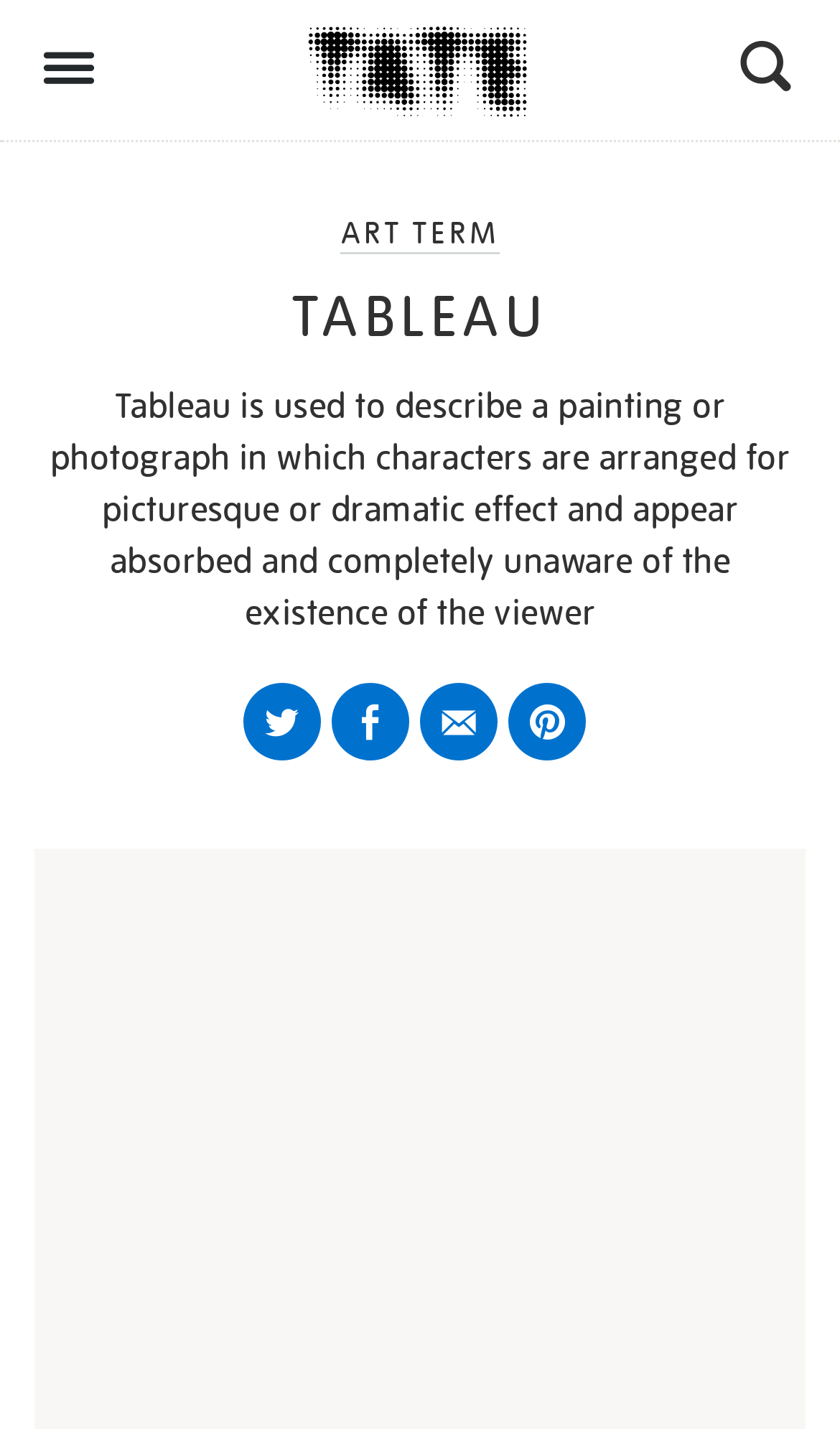What is the name of the art term on this page?
Kindly offer a comprehensive and detailed response to the question.

I found the answer by looking at the links on the page and noticing that 'Tableau' is the only link with the label 'ART TERM'.